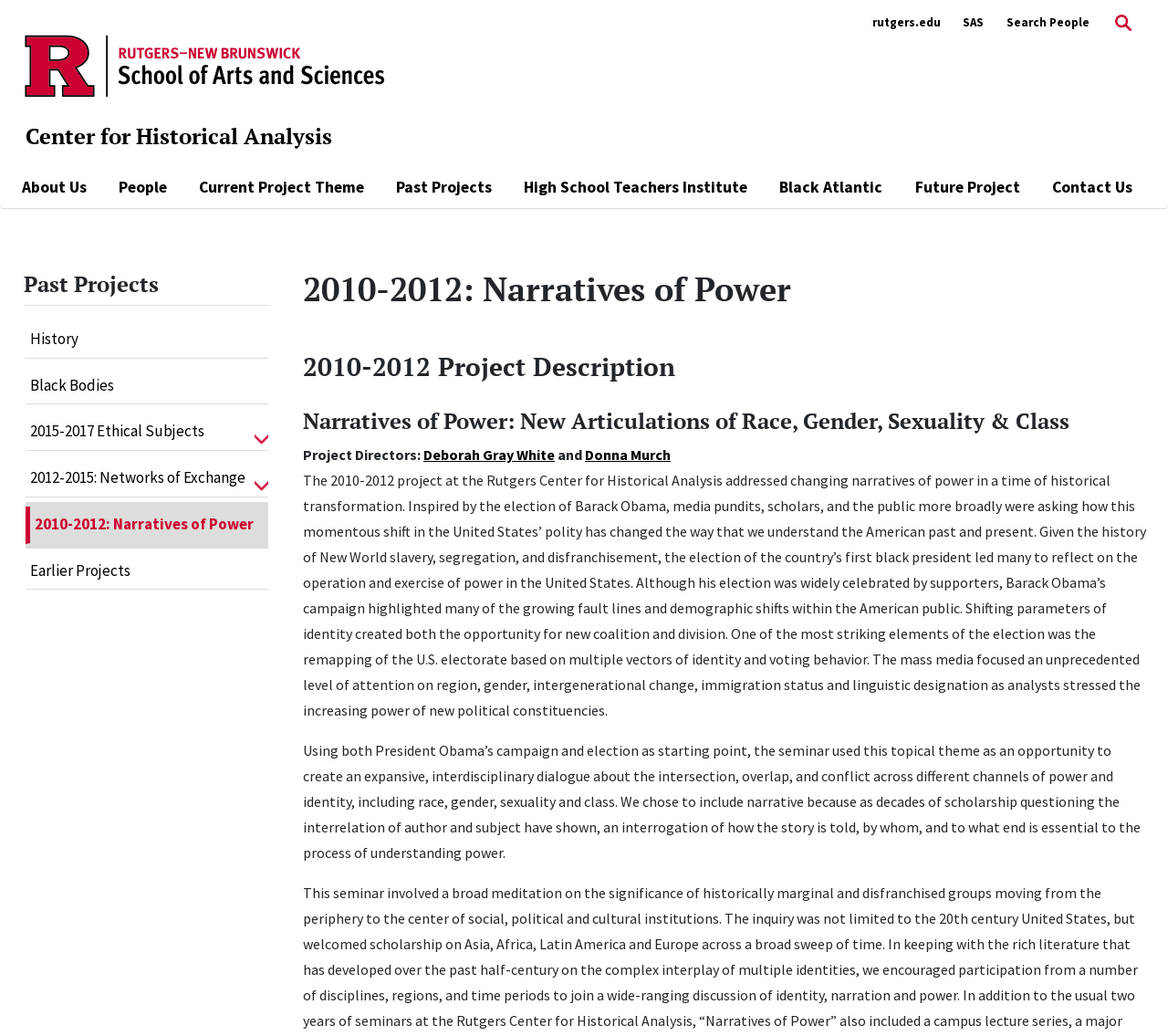Create a detailed narrative describing the layout and content of the webpage.

The webpage is about the Rutgers Center for Historical Analysis, specifically the 2010-2012 project "Narratives of Power". At the top left corner, there is a link to the RU Logo 2024, accompanied by an image of the logo. Next to it, there is a link to the Center for Historical Analysis. 

On the top right corner, there are several links, including "rutgers.edu", "SAS", "Search People", and "Search Website", with a small search icon next to the last one. 

Below these links, there is a navigation menu with buttons labeled "About Us", "People", "Current Project Theme", "Past Projects", "High School Teachers Institute", "Black Atlantic", "Future Project", and "Contact Us". 

The main content of the page is about the "Past Projects" section, with a heading "Past Projects" at the top. Below it, there are links to different projects, including "History", "Black Bodies", "2015-2017 Ethical Subjects", and "2012-2015: Networks of Exchange". 

The main focus of the page is on the "2010-2012: Narratives of Power" project, with a heading and a detailed project description. The project description is divided into several sections, including "Project Directors", which lists Deborah Gray White and Donna Murch as the project directors. The description then goes on to explain the project's focus on changing narratives of power in the context of Barack Obama's election as the first black president of the United States.